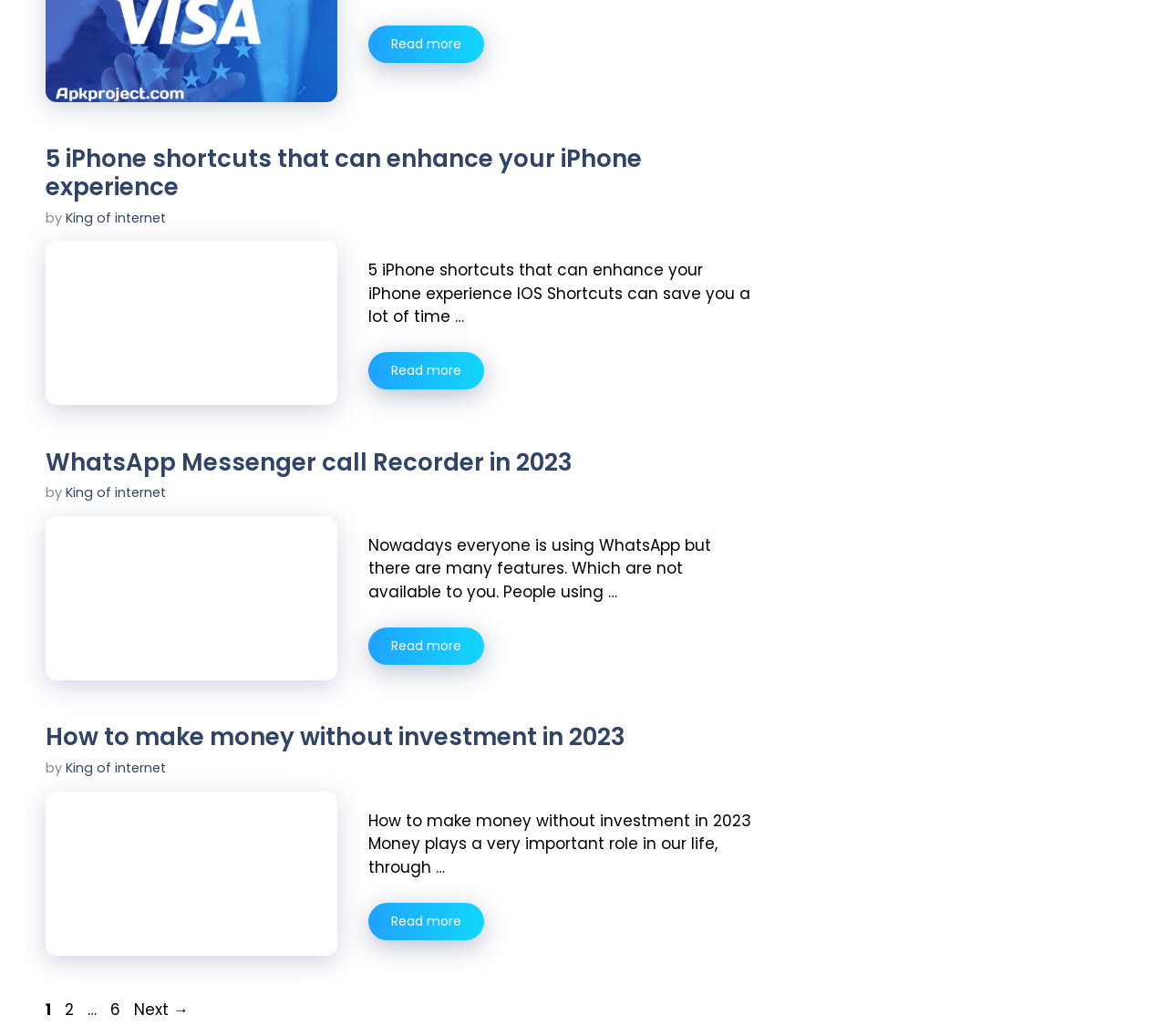Predict the bounding box coordinates of the area that should be clicked to accomplish the following instruction: "Read more about WhatsApp Messenger call Recorder in 2023". The bounding box coordinates should consist of four float numbers between 0 and 1, i.e., [left, top, right, bottom].

[0.316, 0.606, 0.415, 0.642]